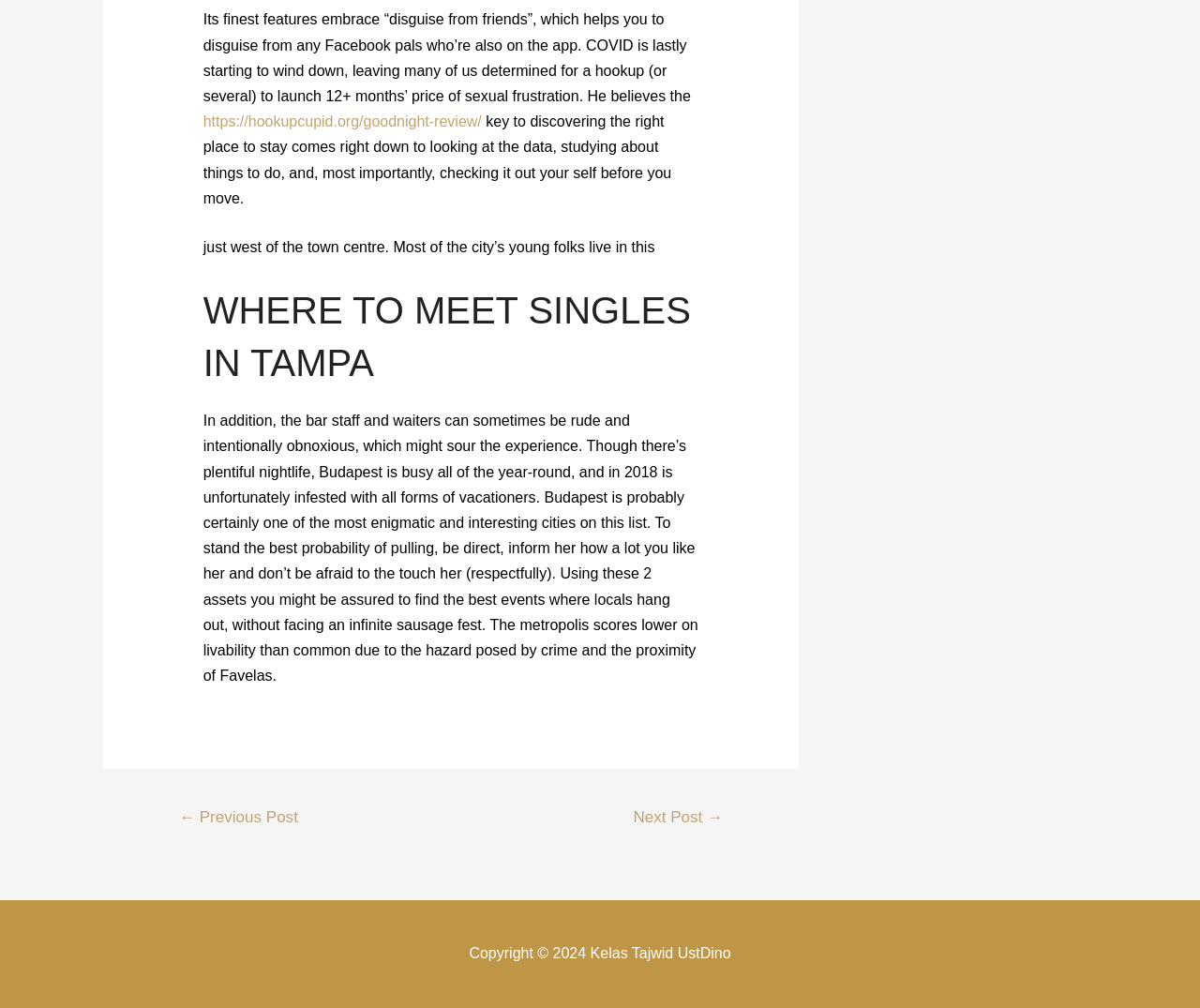Answer the question with a single word or phrase: 
What is the topic of the article?

Meeting singles in Tampa